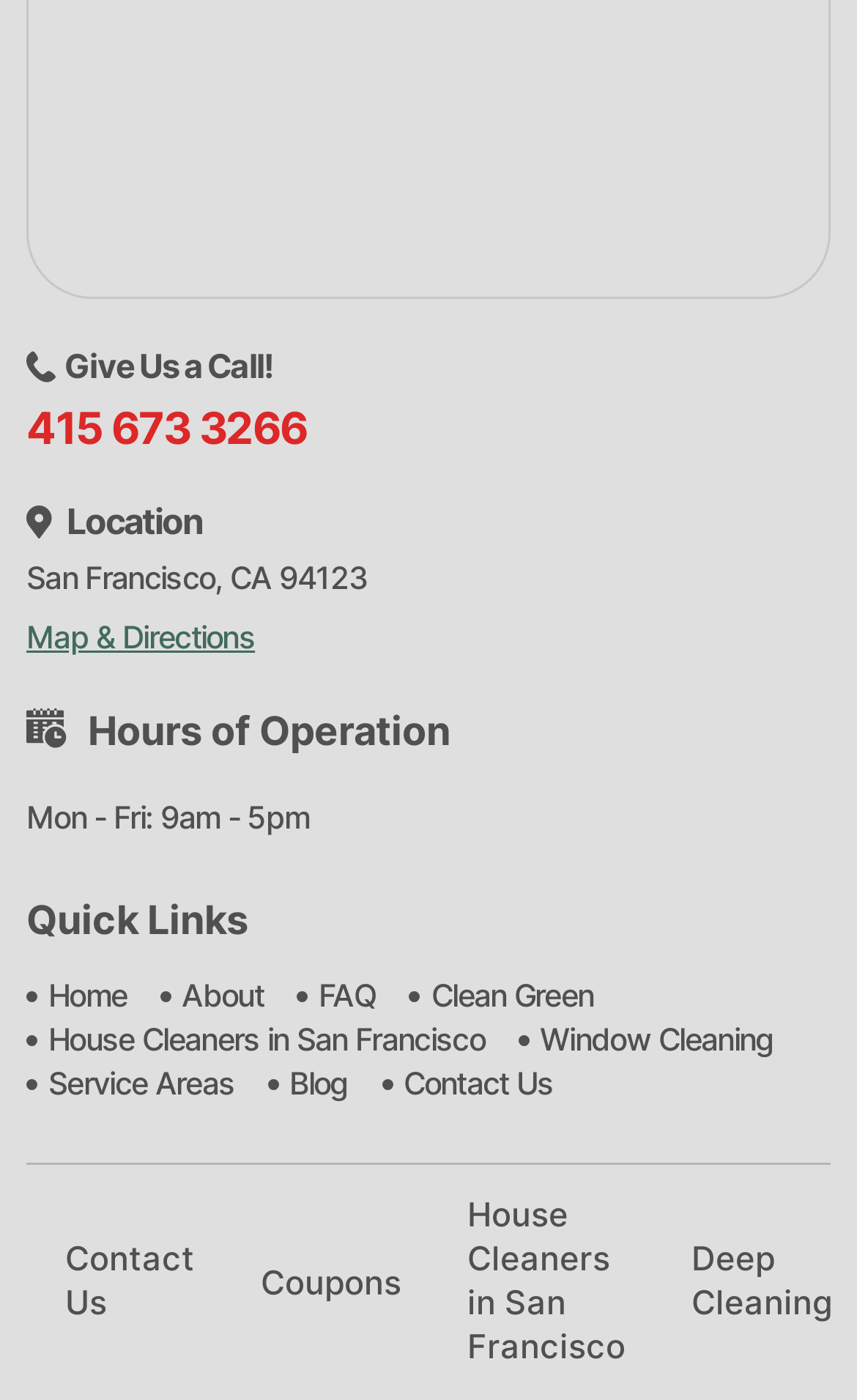What is the phone number to call?
Could you answer the question in a detailed manner, providing as much information as possible?

I found the phone number by looking at the link element with the text '415 673 3266' which is located near the 'Give Us a Call!' static text.